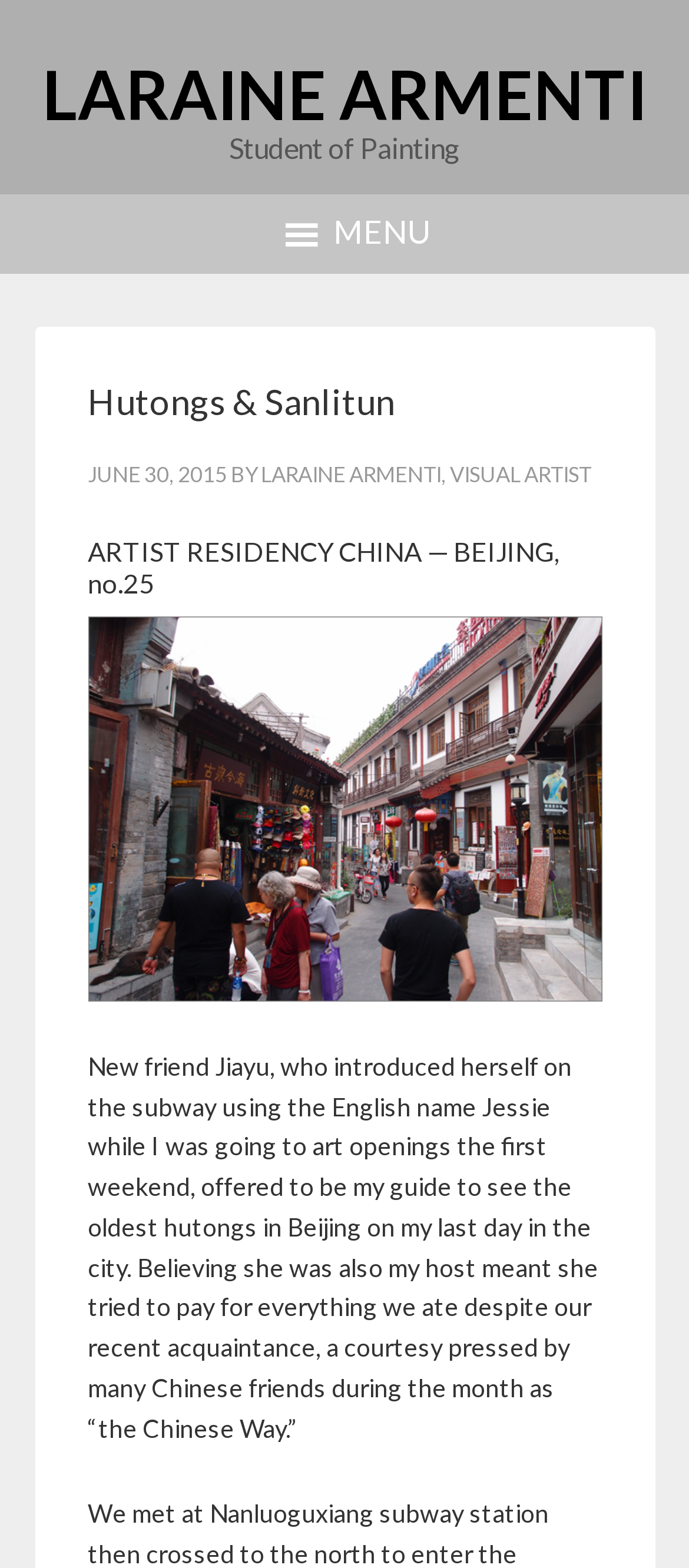Respond to the question with just a single word or phrase: 
What is the name of the student of painting?

Laraine Armenti